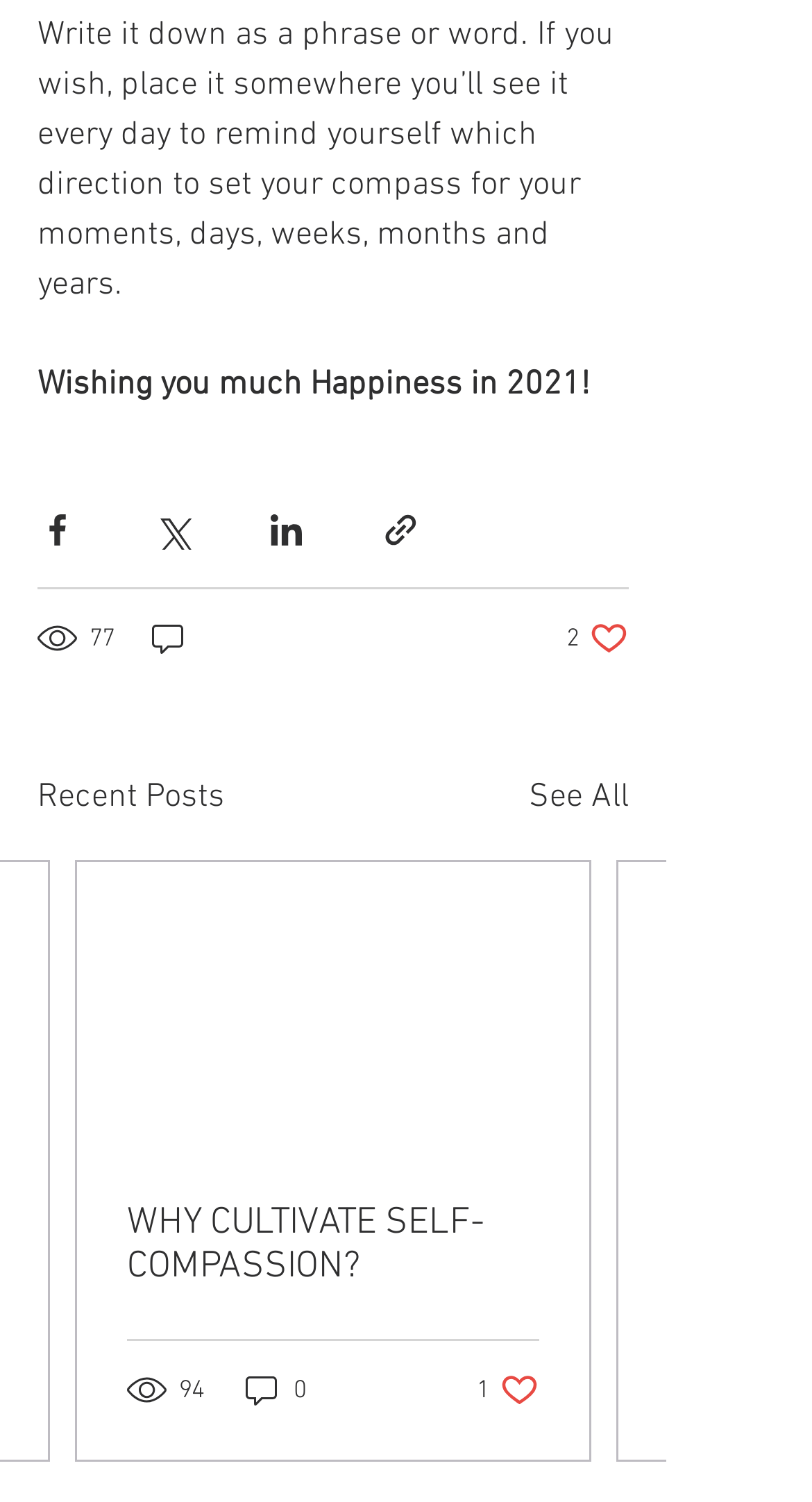Using the webpage screenshot and the element description aria-label="Share via LinkedIn", determine the bounding box coordinates. Specify the coordinates in the format (top-left x, top-left y, bottom-right x, bottom-right y) with values ranging from 0 to 1.

[0.328, 0.34, 0.377, 0.367]